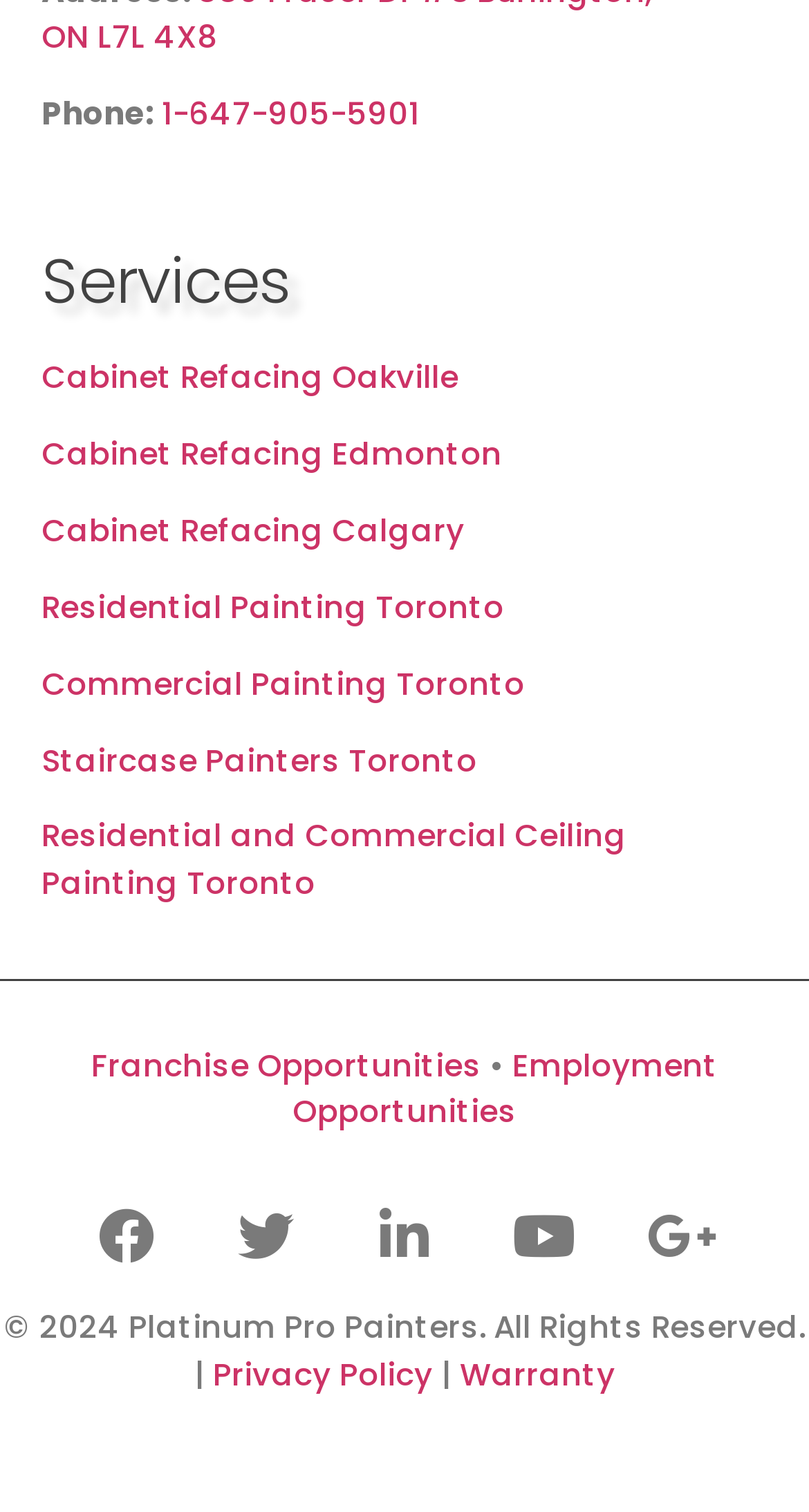Select the bounding box coordinates of the element I need to click to carry out the following instruction: "Check out Franchise Opportunities".

[0.113, 0.69, 0.595, 0.719]